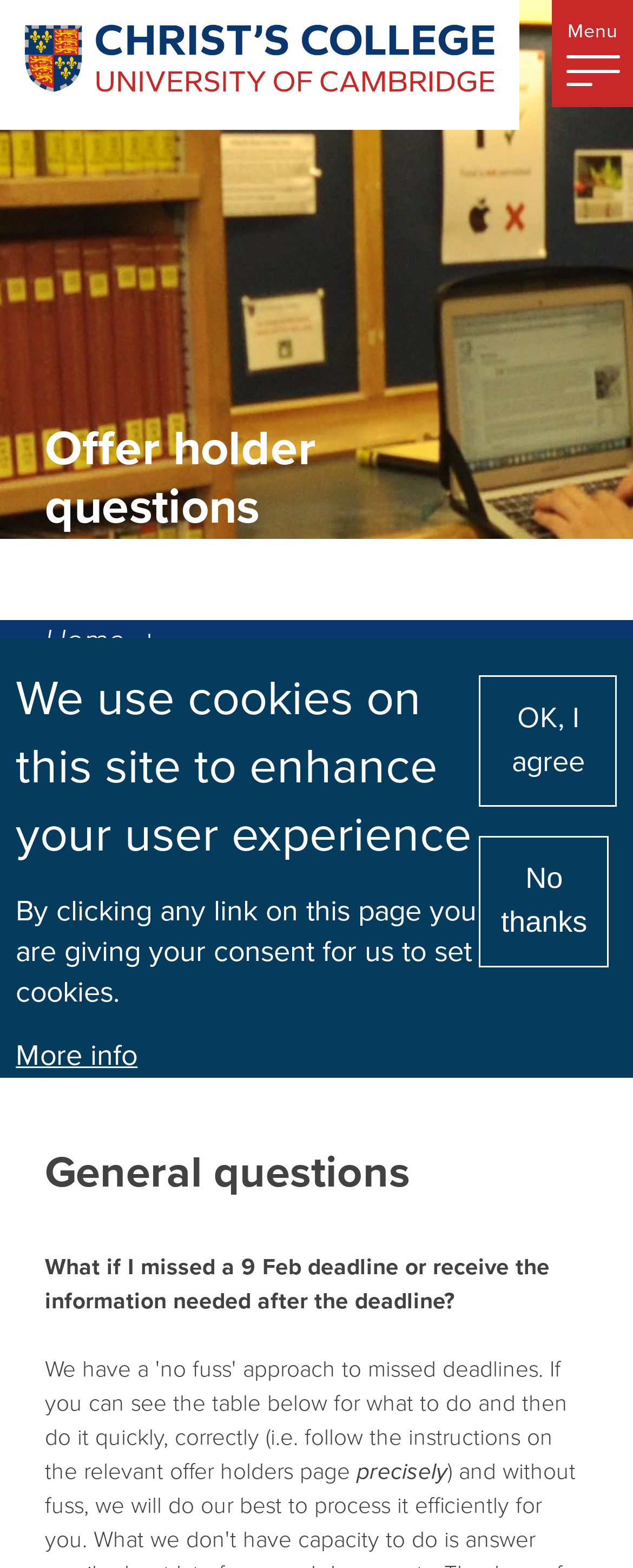Given the description "OK, I agree", determine the bounding box of the corresponding UI element.

[0.757, 0.431, 0.975, 0.514]